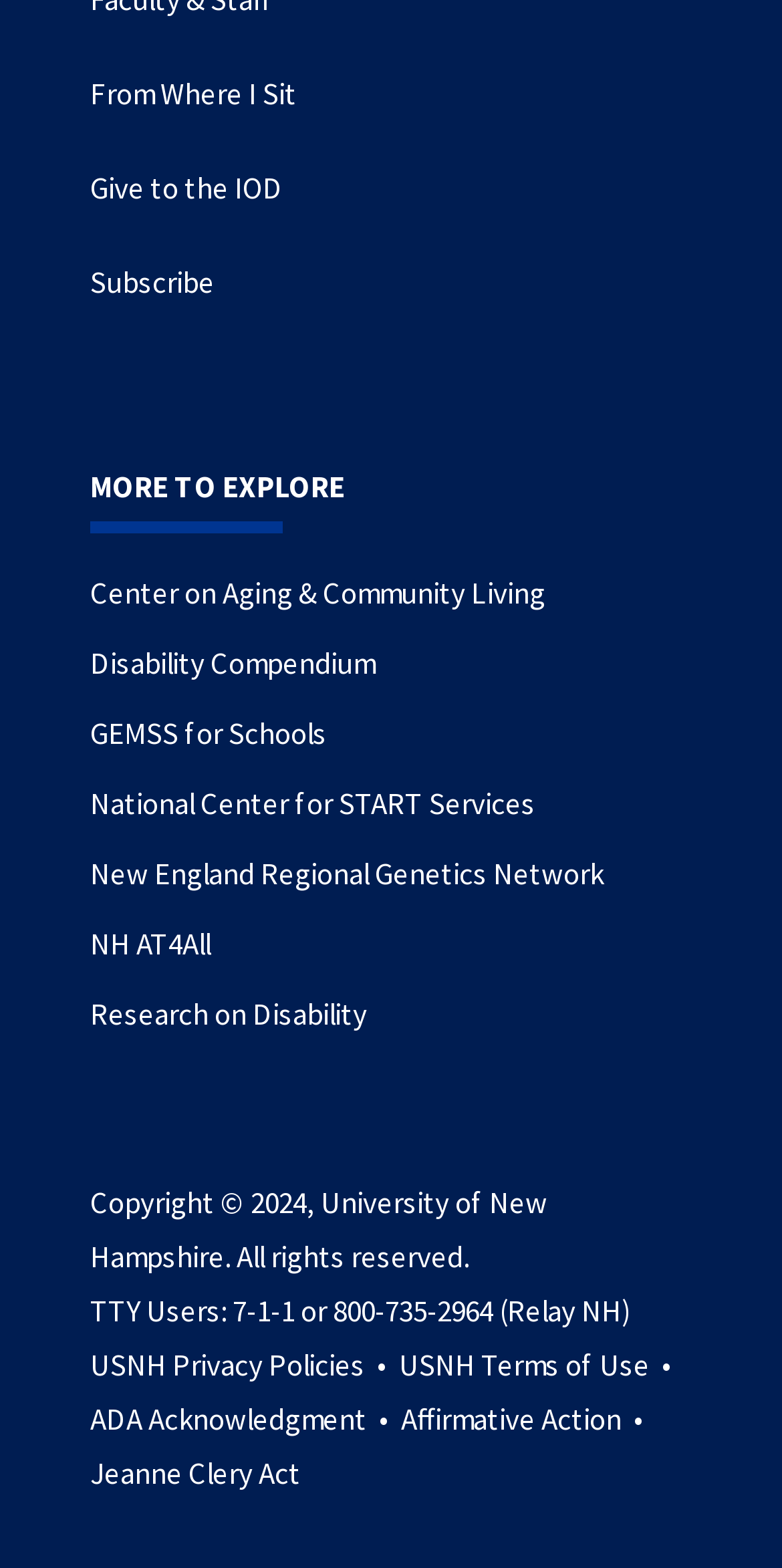Respond to the question below with a single word or phrase:
What is the last link on the webpage?

Jeanne Clery Act